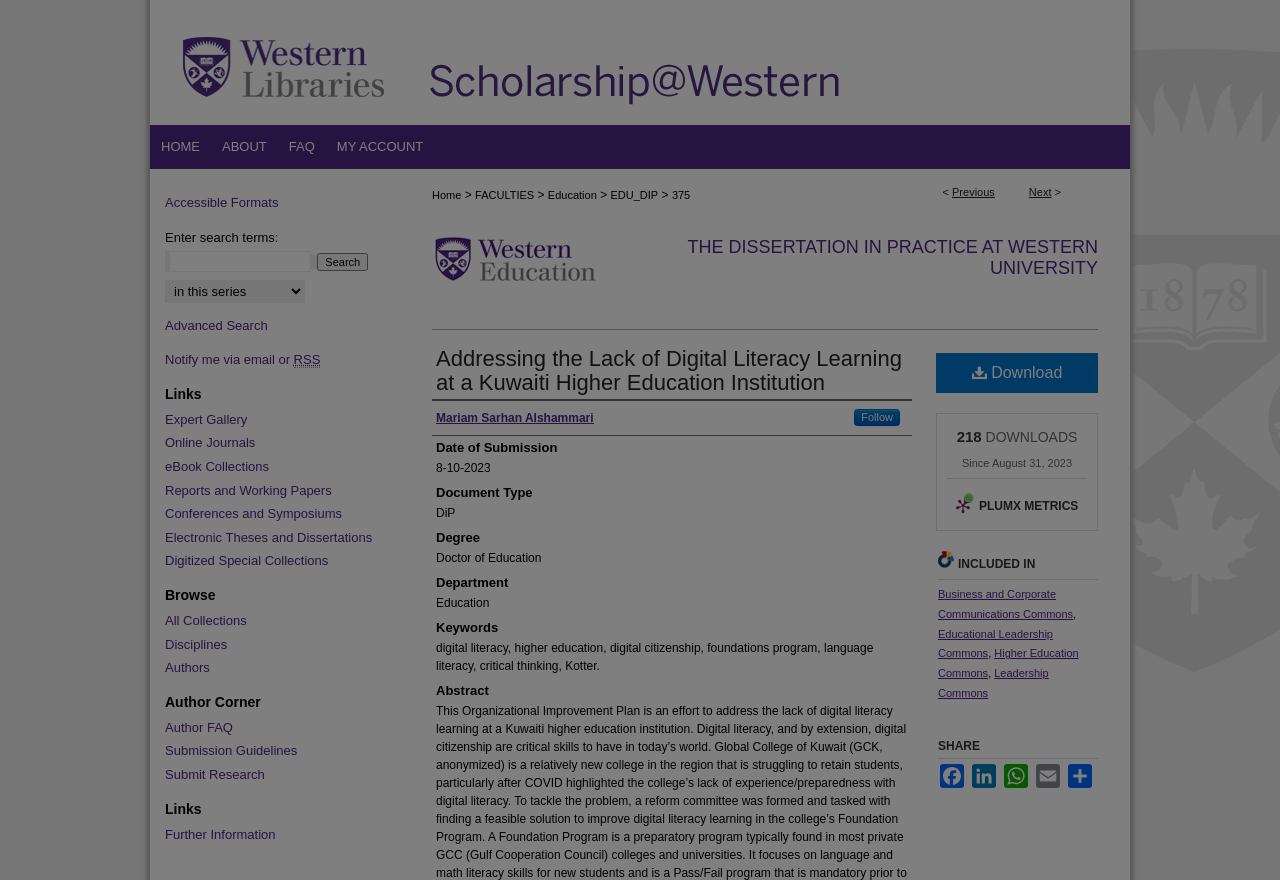Using the provided description HOME, find the bounding box coordinates for the UI element. Provide the coordinates in (top-left x, top-left y, bottom-right x, bottom-right y) format, ensuring all values are between 0 and 1.

None